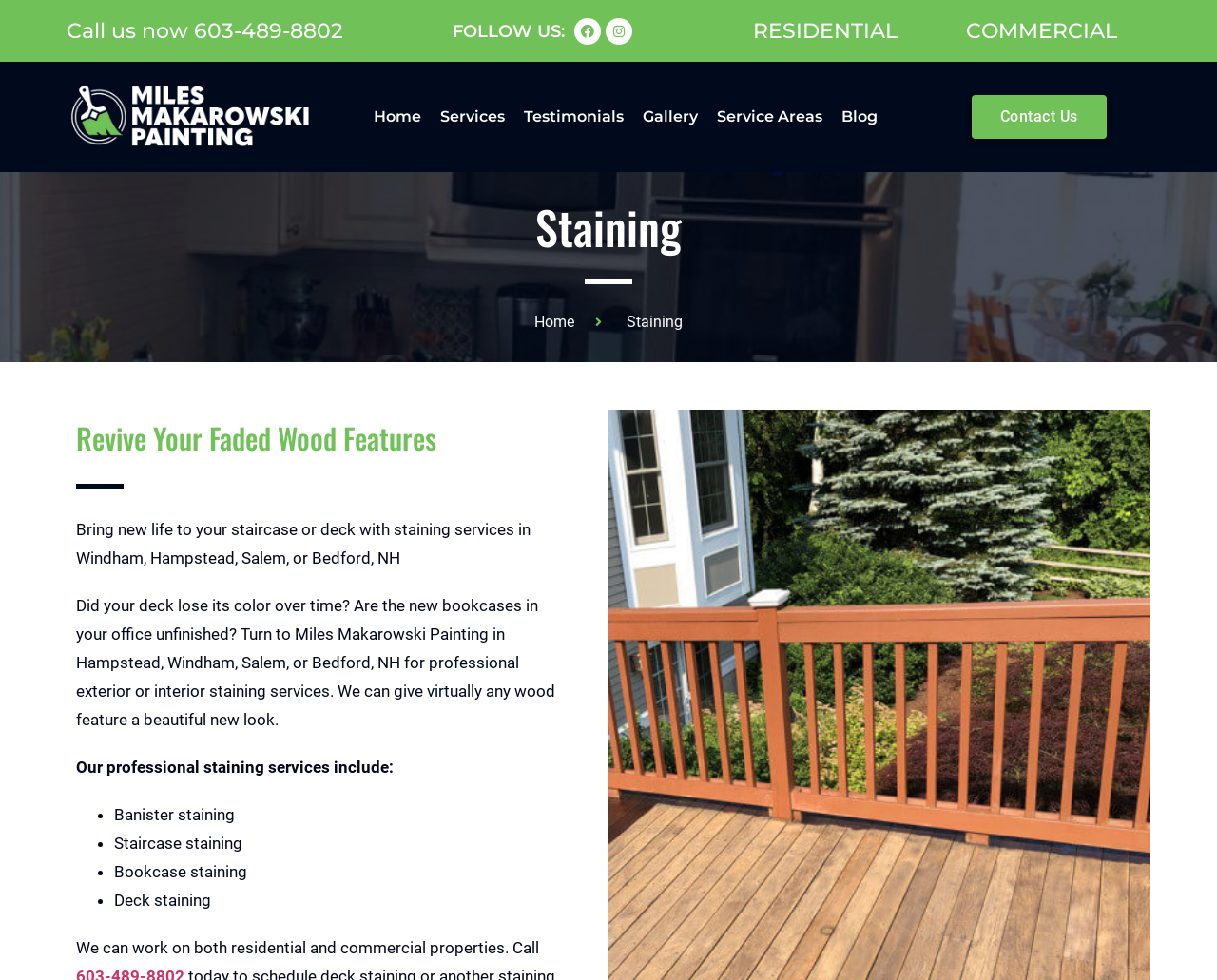Extract the bounding box of the UI element described as: "Services".

[0.362, 0.093, 0.415, 0.145]